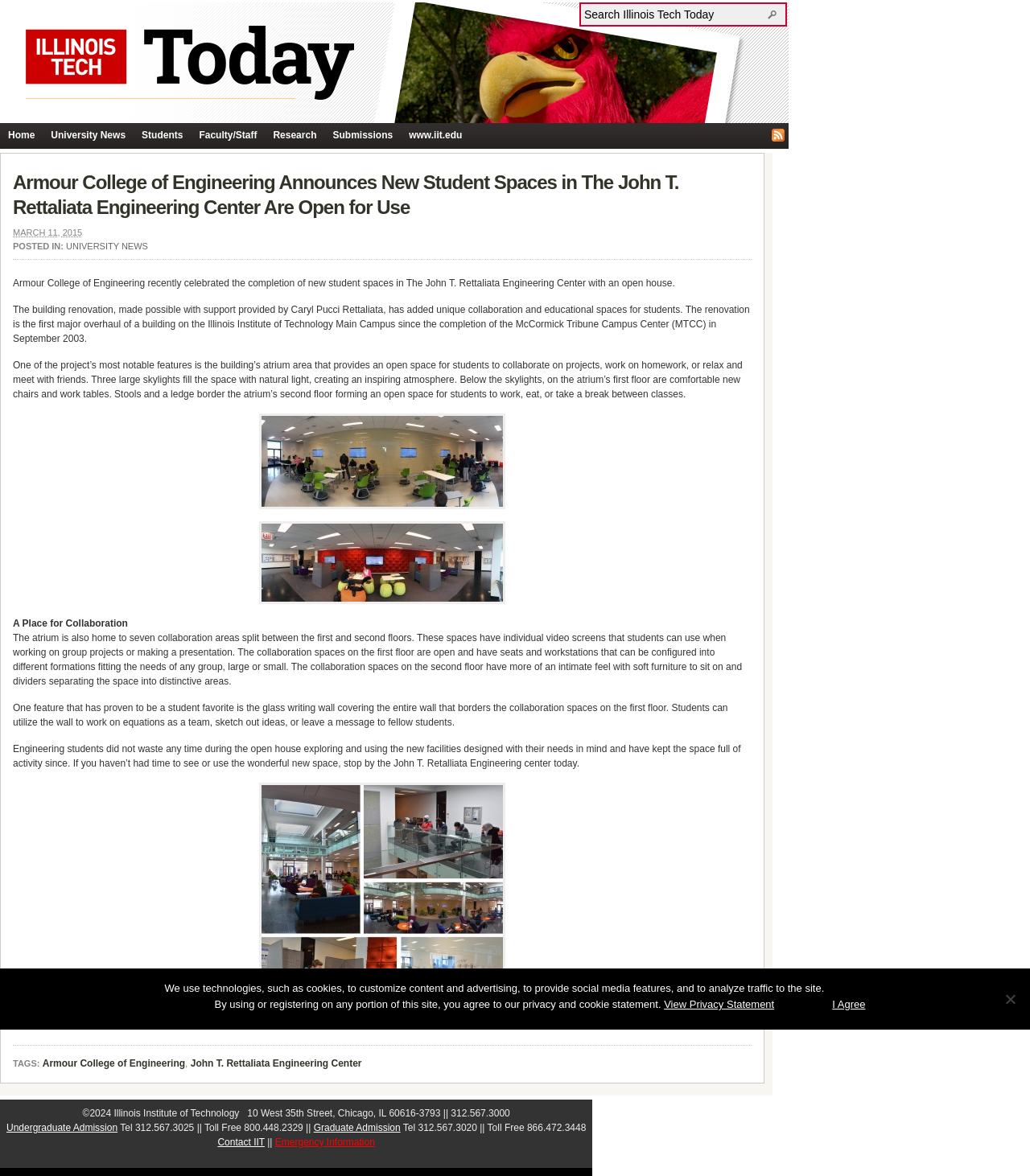Find the bounding box coordinates of the element's region that should be clicked in order to follow the given instruction: "Click on University News". The coordinates should consist of four float numbers between 0 and 1, i.e., [left, top, right, bottom].

[0.042, 0.105, 0.13, 0.126]